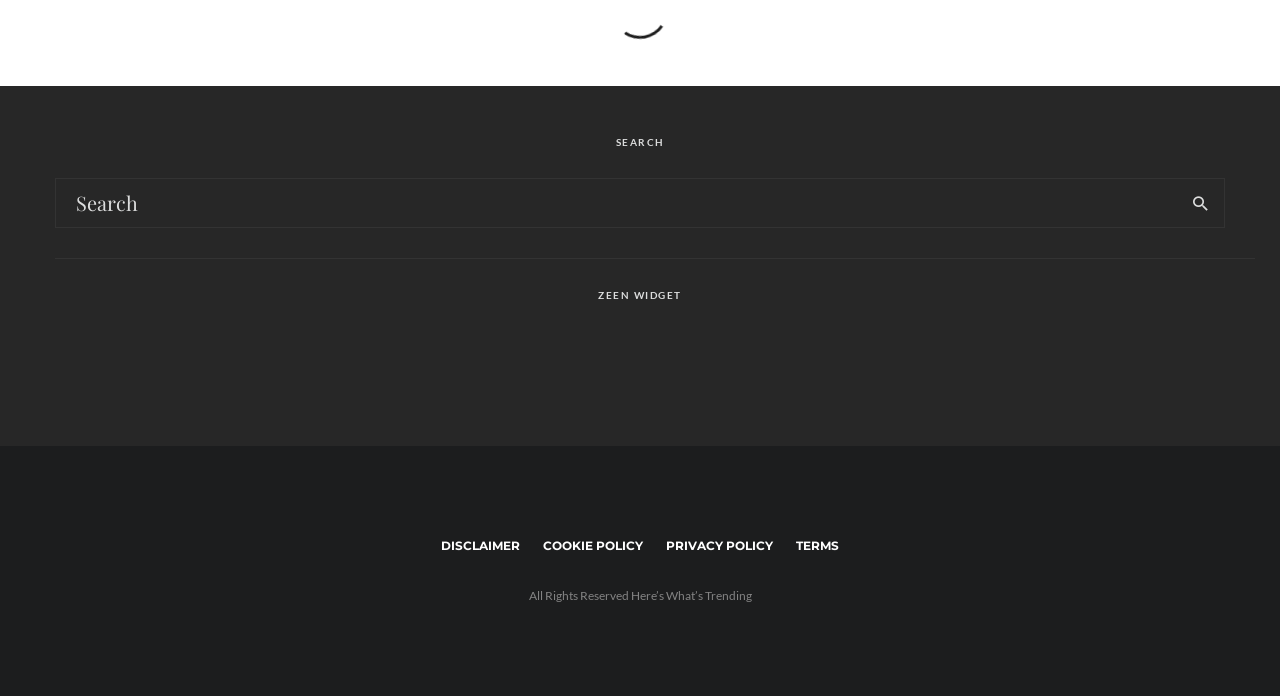What is the text above the search form?
Based on the visual content, answer with a single word or a brief phrase.

SEARCH